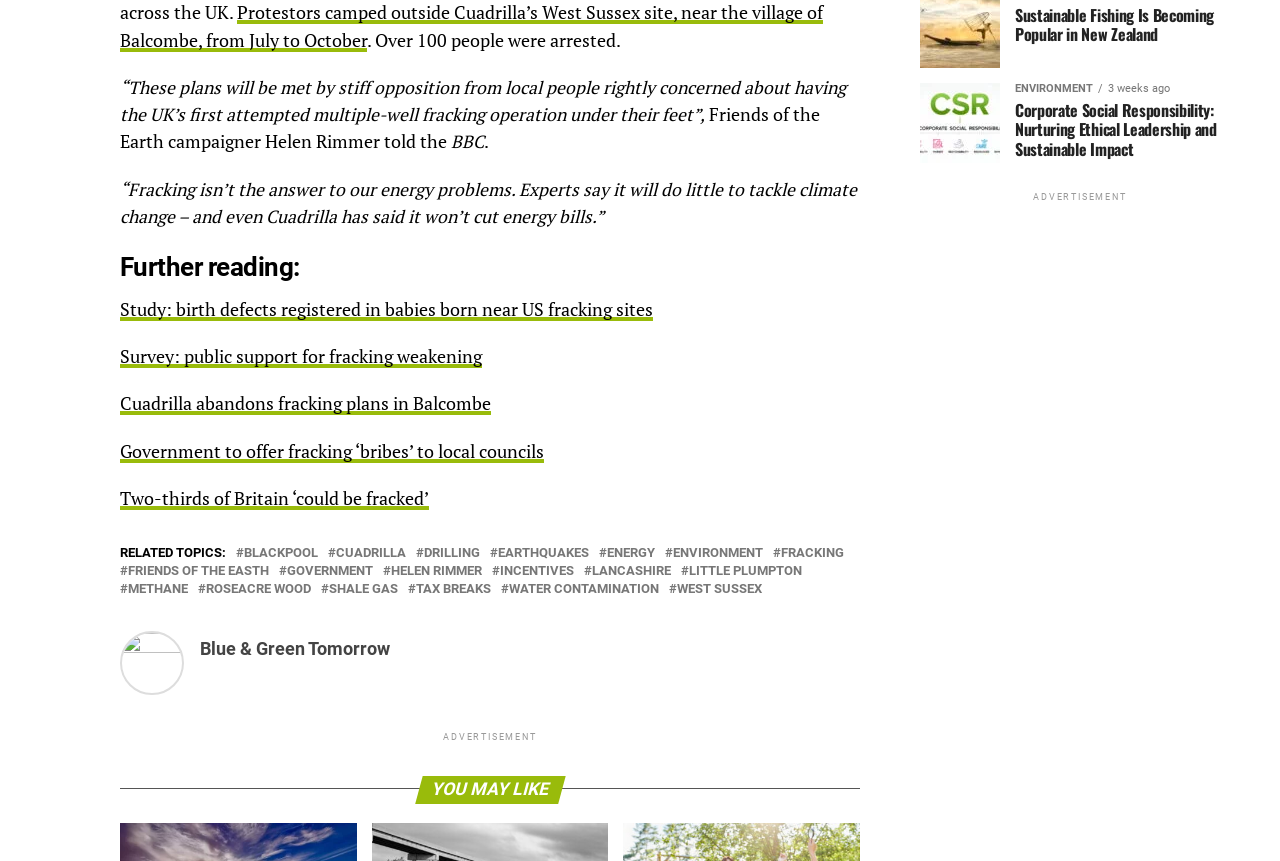From the webpage screenshot, predict the bounding box of the UI element that matches this description: "Little Plumpton".

[0.538, 0.656, 0.627, 0.671]